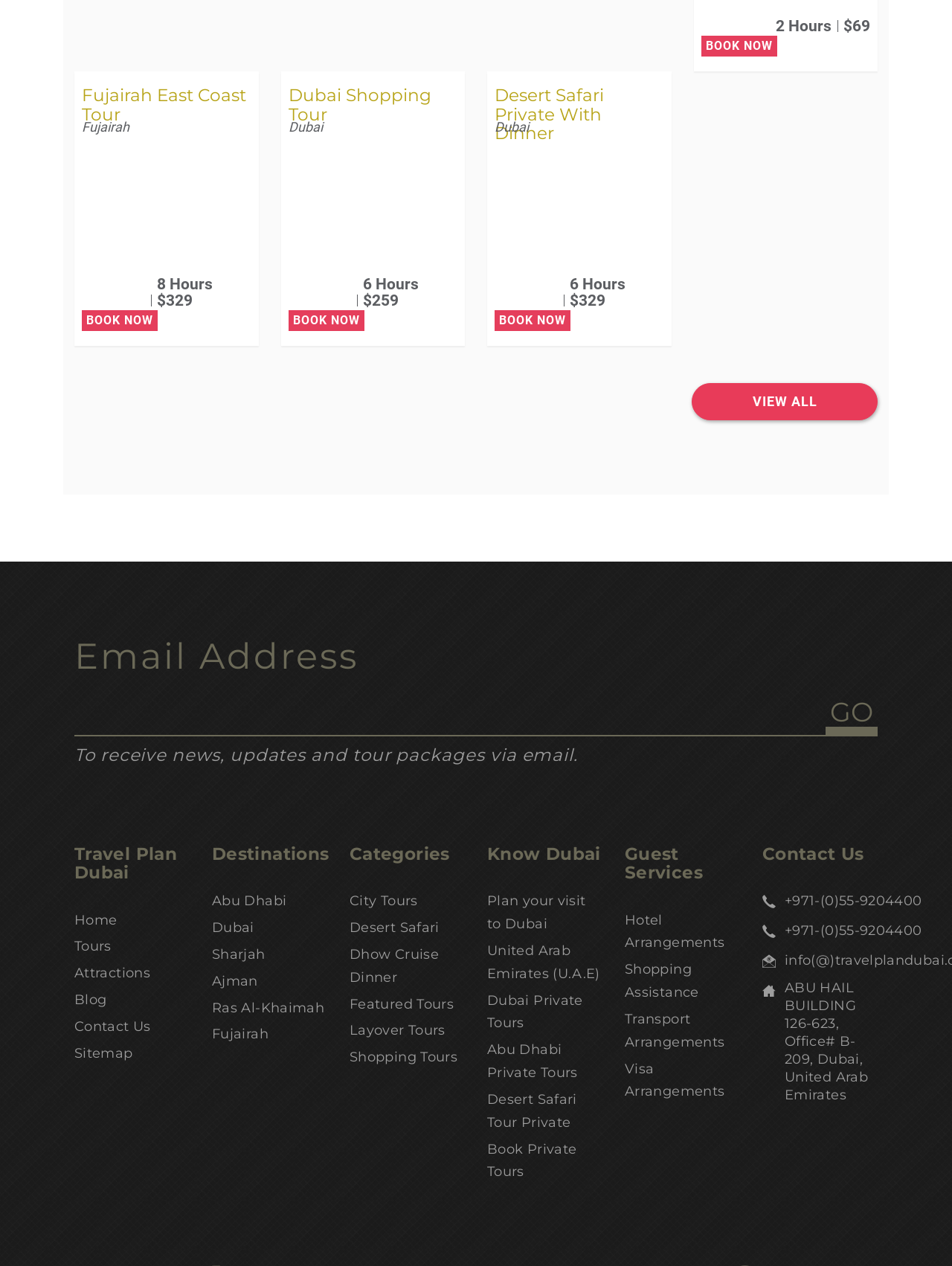Please find and report the bounding box coordinates of the element to click in order to perform the following action: "Book Fujairah East Coast Tour". The coordinates should be expressed as four float numbers between 0 and 1, in the format [left, top, right, bottom].

[0.086, 0.245, 0.166, 0.261]